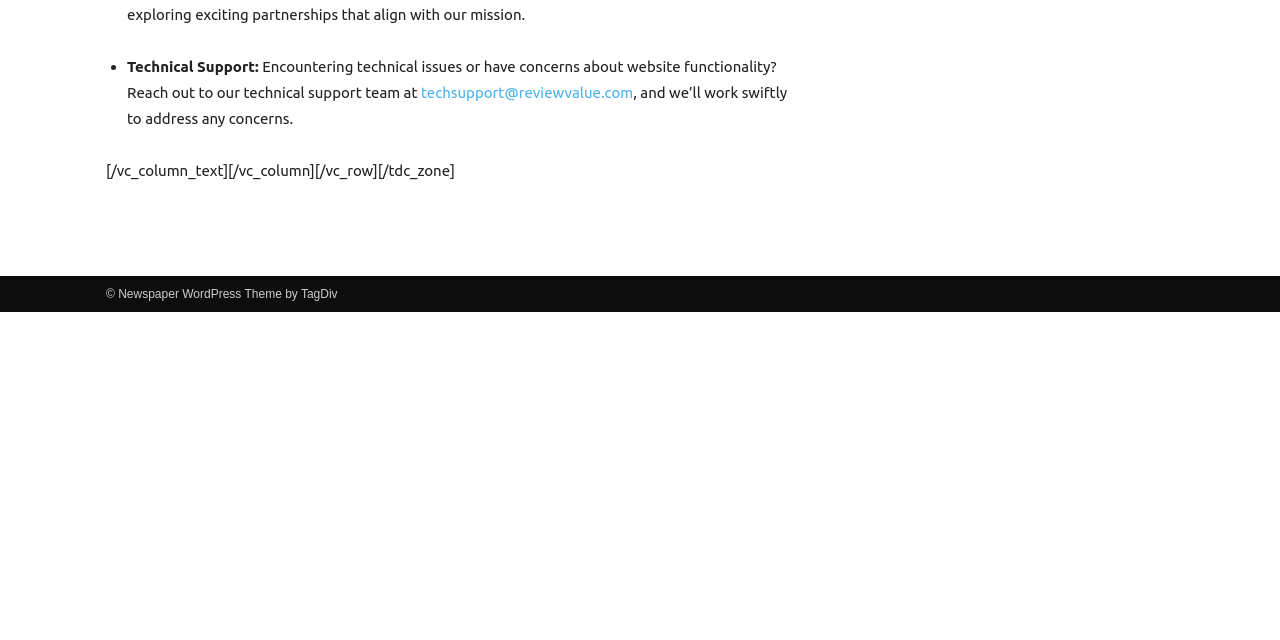Using the element description title="github.com", predict the bounding box coordinates for the UI element. Provide the coordinates in (top-left x, top-left y, bottom-right x, bottom-right y) format with values ranging from 0 to 1.

None